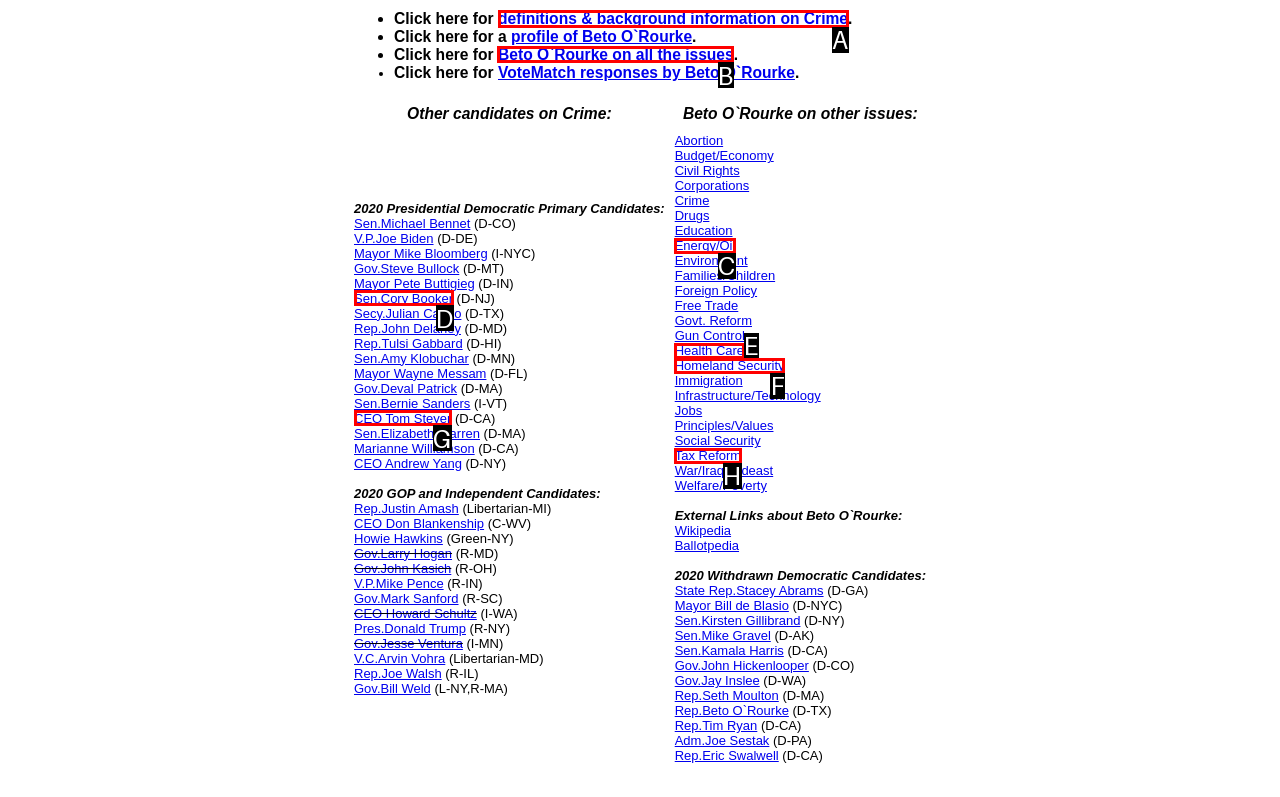Identify the correct option to click in order to complete this task: Explore Beto O`Rourke on all the issues
Answer with the letter of the chosen option directly.

B